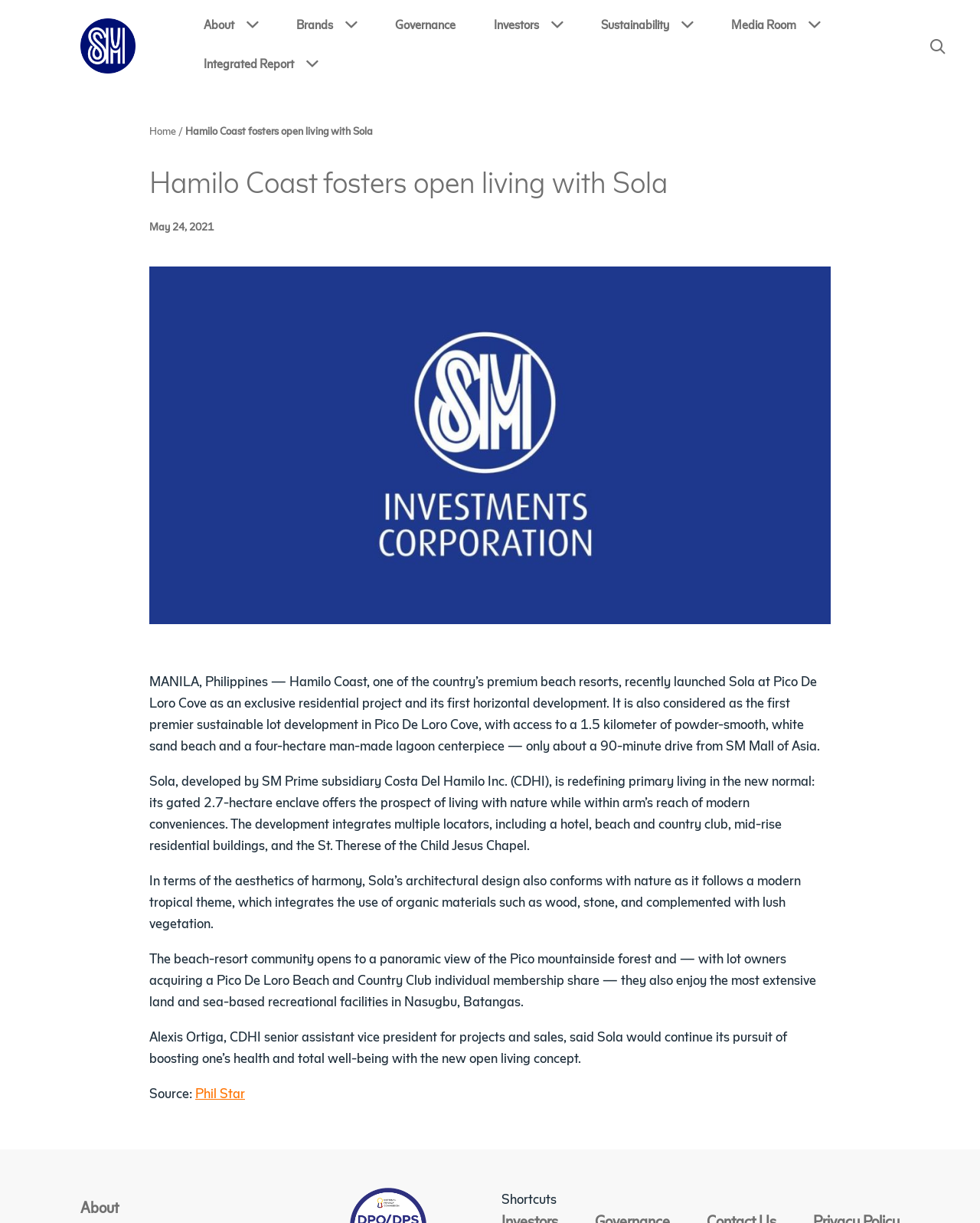Please determine the bounding box coordinates for the element with the description: "Integrated Report".

[0.208, 0.038, 0.324, 0.07]